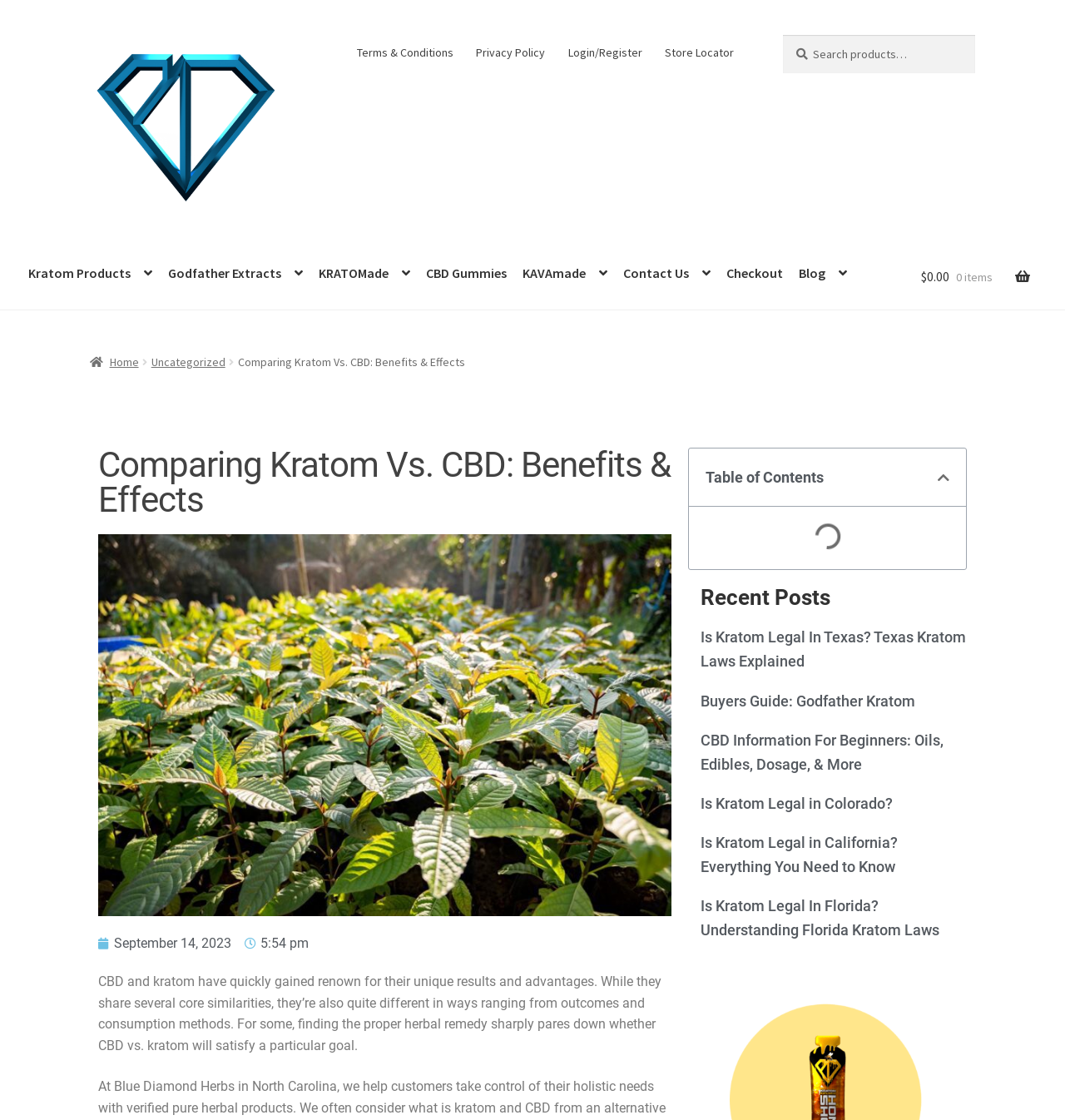What is the topic of the article on the webpage?
Based on the visual content, answer with a single word or a brief phrase.

Comparing Kratom and CBD